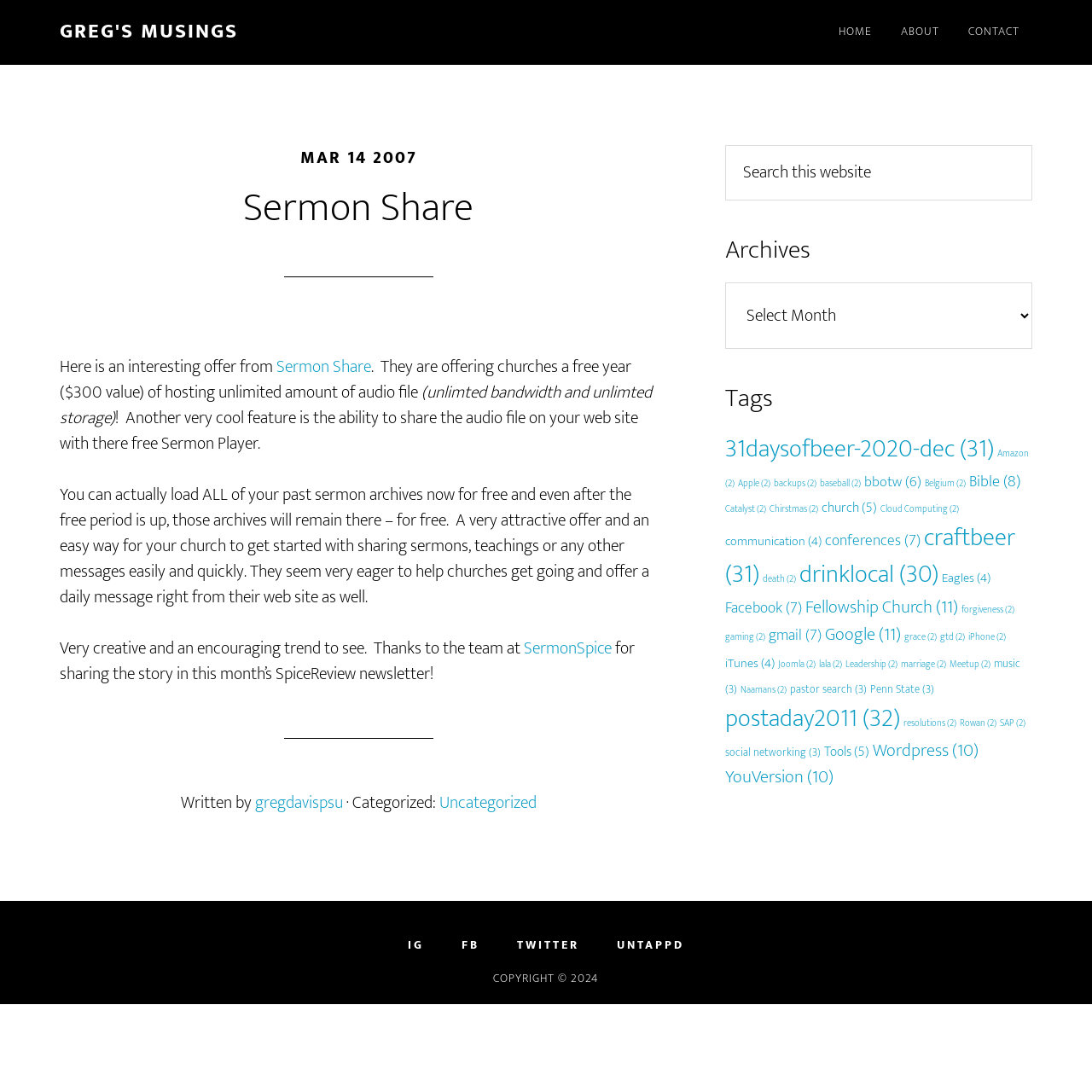Locate the bounding box coordinates of the area to click to fulfill this instruction: "Click on the 'SermonSpice' link". The bounding box should be presented as four float numbers between 0 and 1, in the order [left, top, right, bottom].

[0.48, 0.58, 0.56, 0.607]